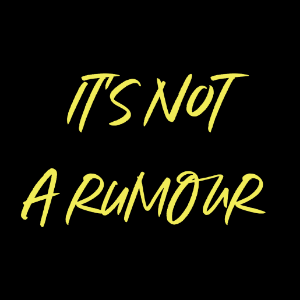Offer a meticulous description of the image.

The image features bold, stylized text that says "IT'S NOT A RUMOUR" in vibrant yellow against a stark black background. The dynamic font gives the message a lively and assertive feel, emphasizing the importance or authenticity of the statement. This visual element is likely part of a campaign or blog post titled "Take Control of Your Life!", which aims to inspire and empower individuals regarding personal narratives and truths. The combination of colors and typography creates a striking visual impact, inviting viewers to engage with the content more deeply.